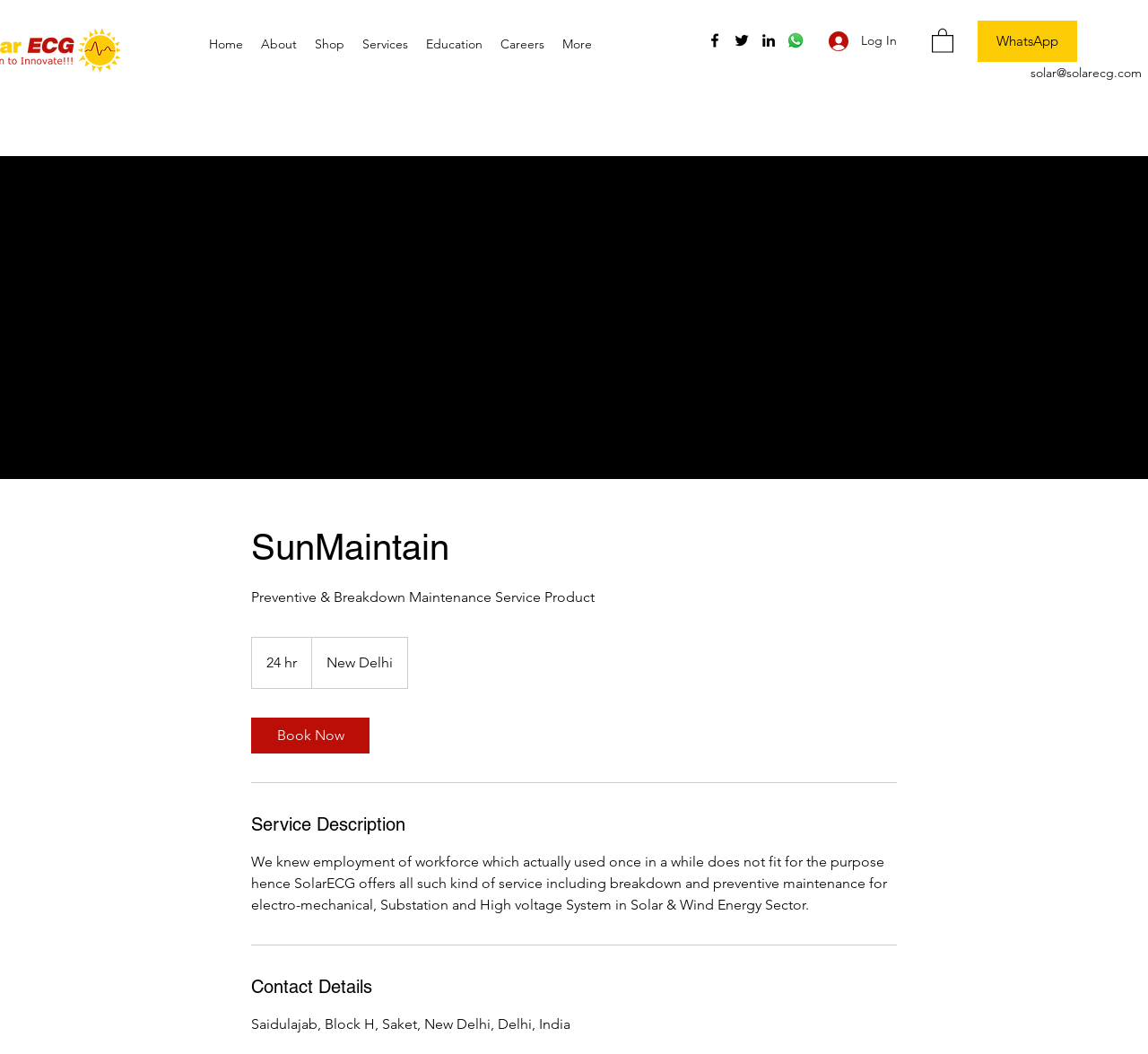What is the available time for maintenance services?
From the image, provide a succinct answer in one word or a short phrase.

24 hr